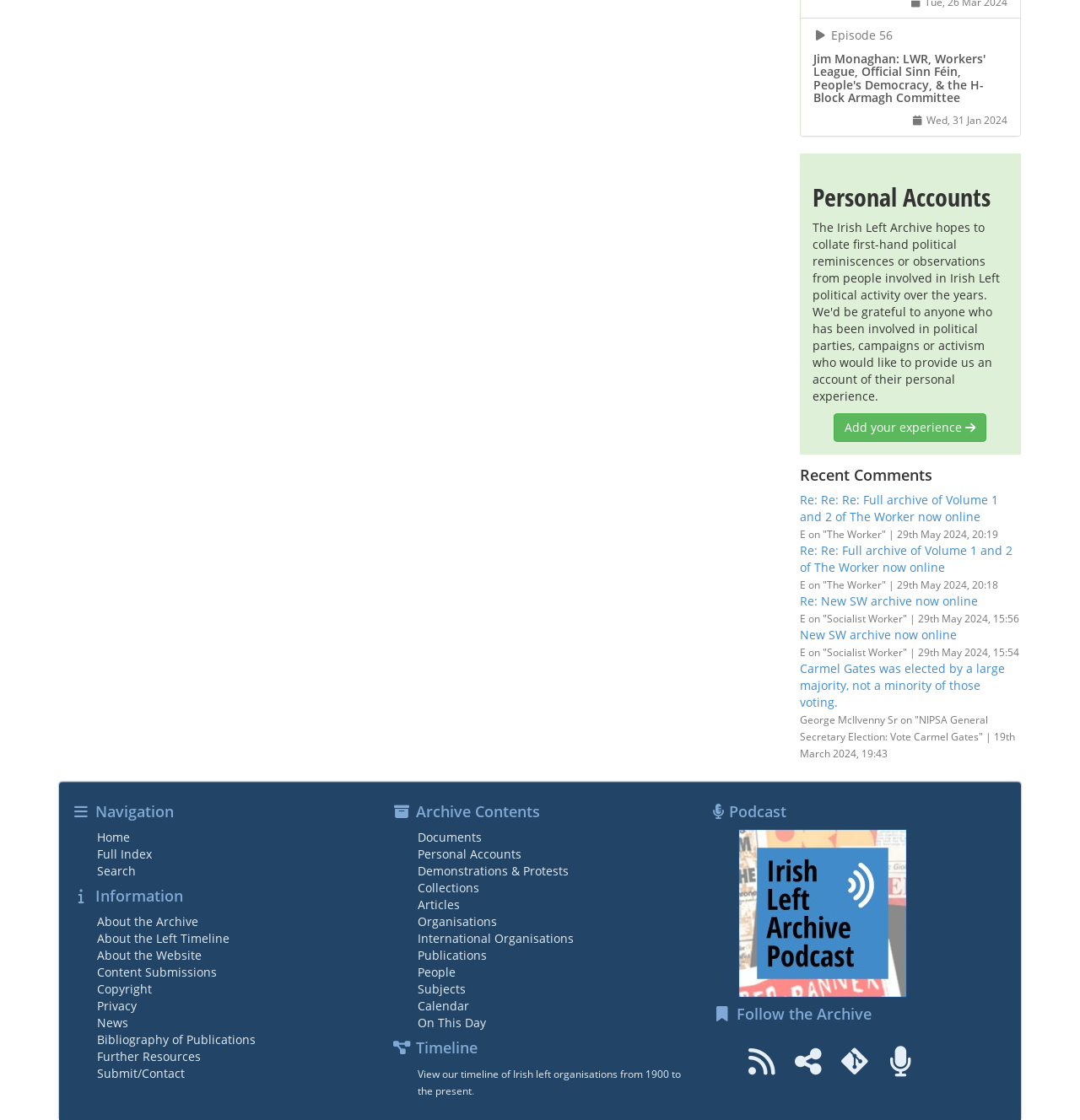Determine the coordinates of the bounding box for the clickable area needed to execute this instruction: "Search the archive".

[0.09, 0.77, 0.126, 0.785]